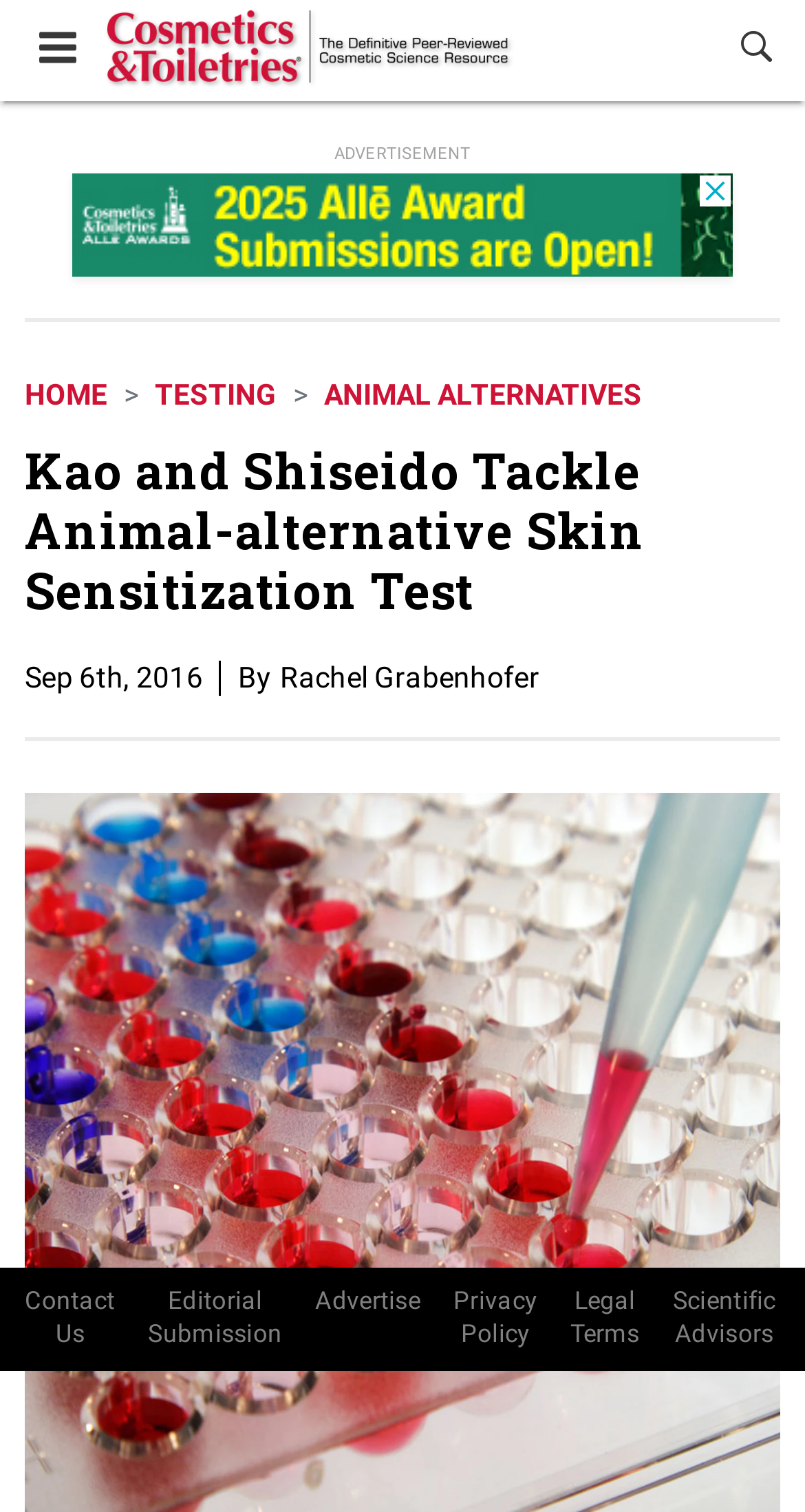Determine the bounding box coordinates for the area you should click to complete the following instruction: "Contact us".

[0.031, 0.849, 0.143, 0.893]